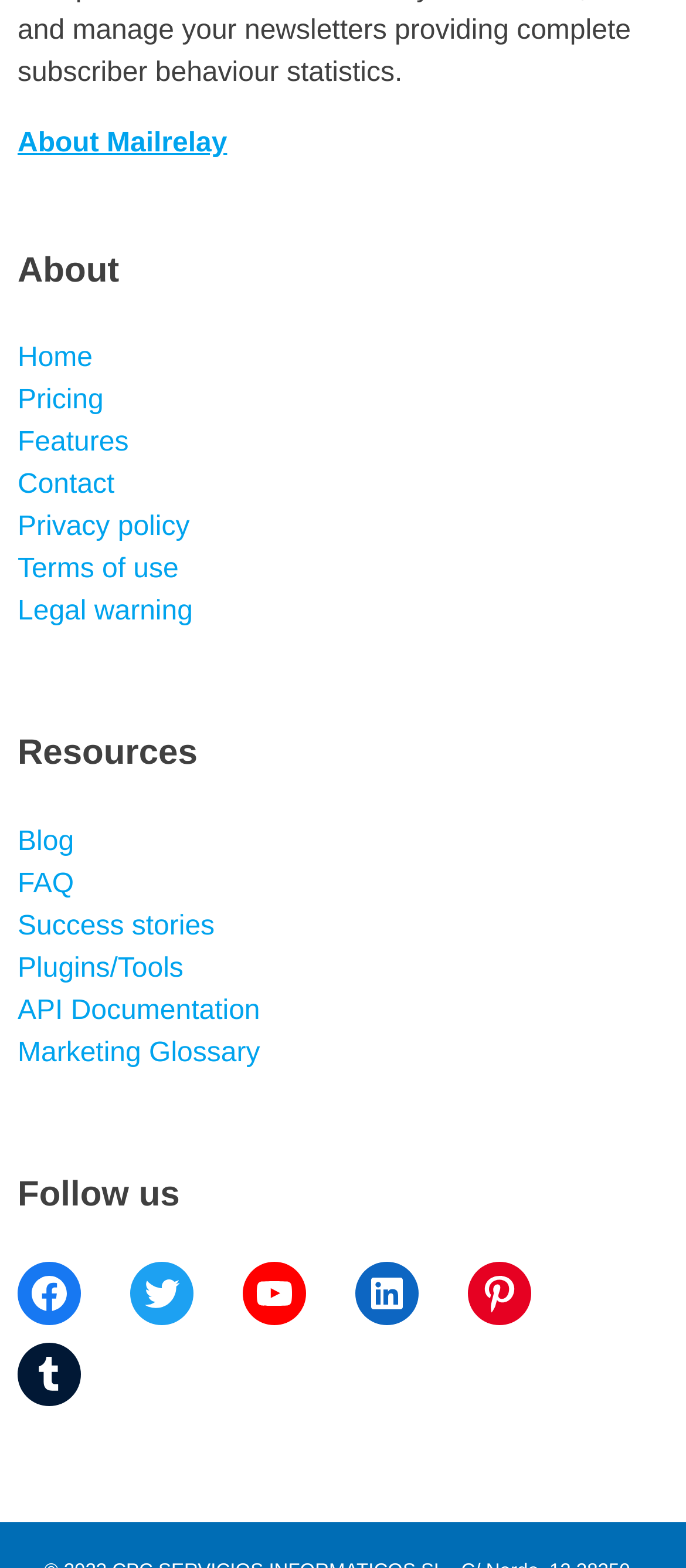Give a one-word or phrase response to the following question: What is the last link under 'Resources'?

Marketing Glossary